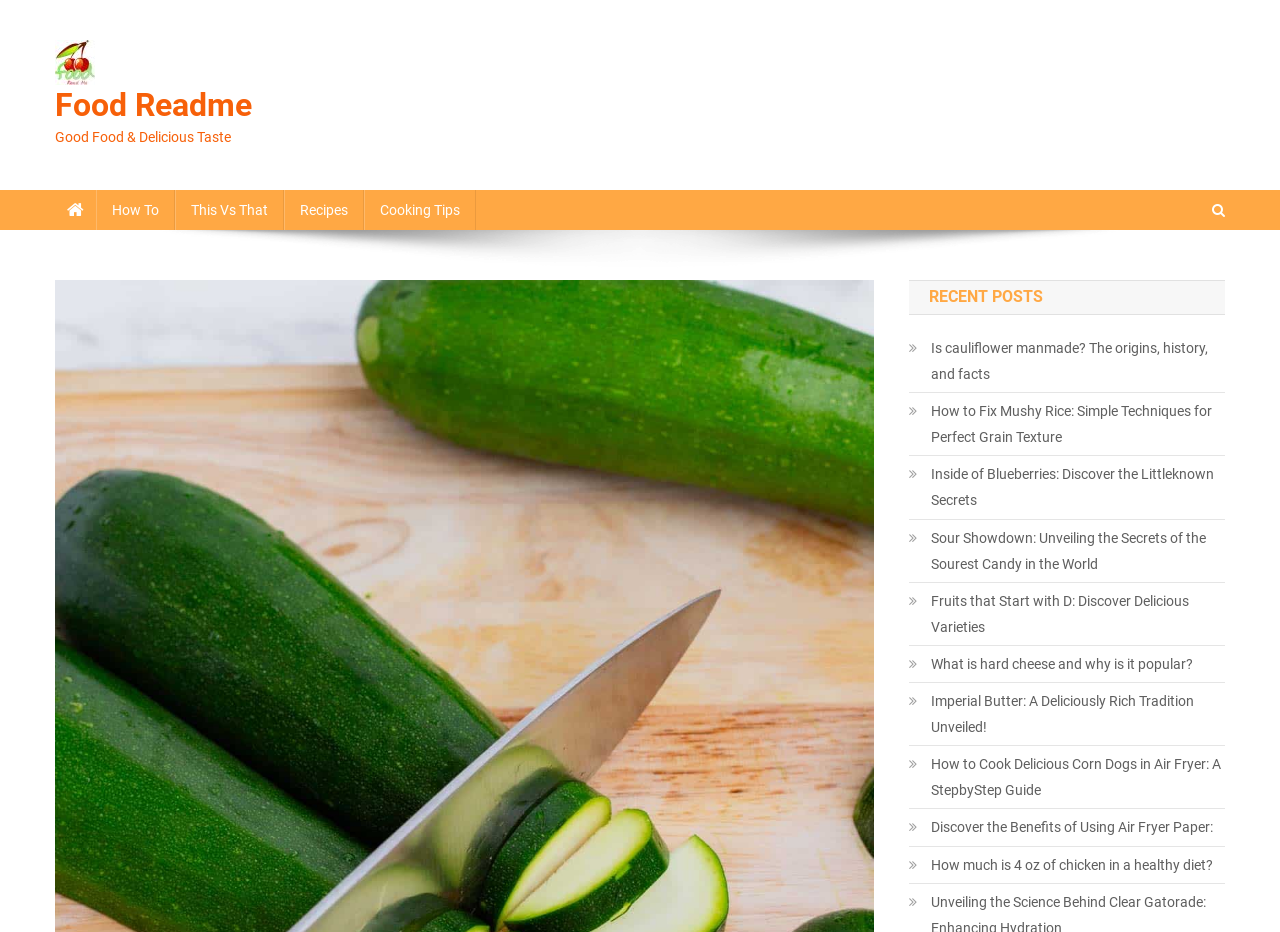Find the bounding box coordinates of the clickable element required to execute the following instruction: "Read the article about 'Is cauliflower manmade?'". Provide the coordinates as four float numbers between 0 and 1, i.e., [left, top, right, bottom].

[0.71, 0.359, 0.957, 0.415]